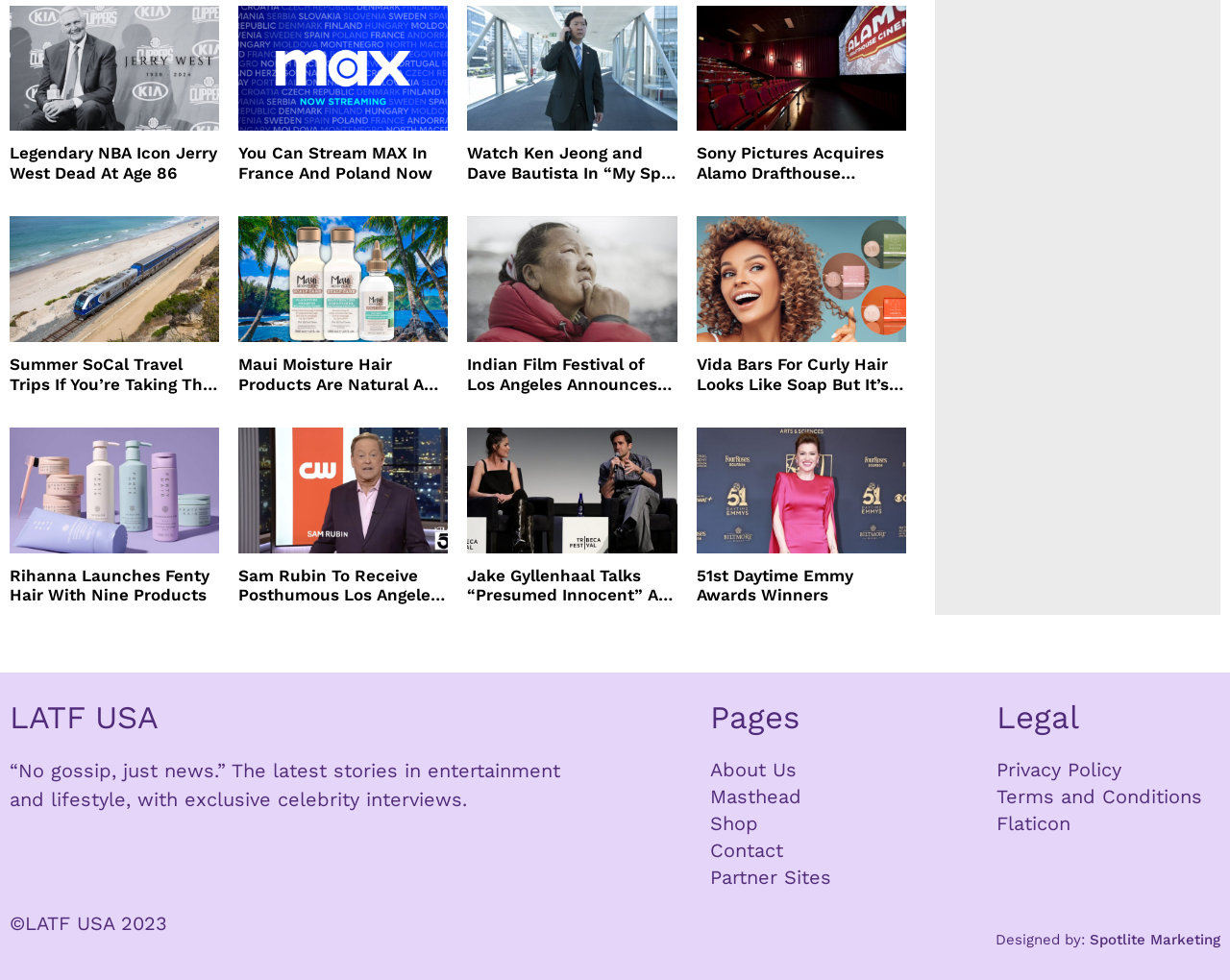Find the bounding box of the element with the following description: "alt="hbo max" title="hbo max"". The coordinates must be four float numbers between 0 and 1, formatted as [left, top, right, bottom].

[0.194, 0.005, 0.364, 0.134]